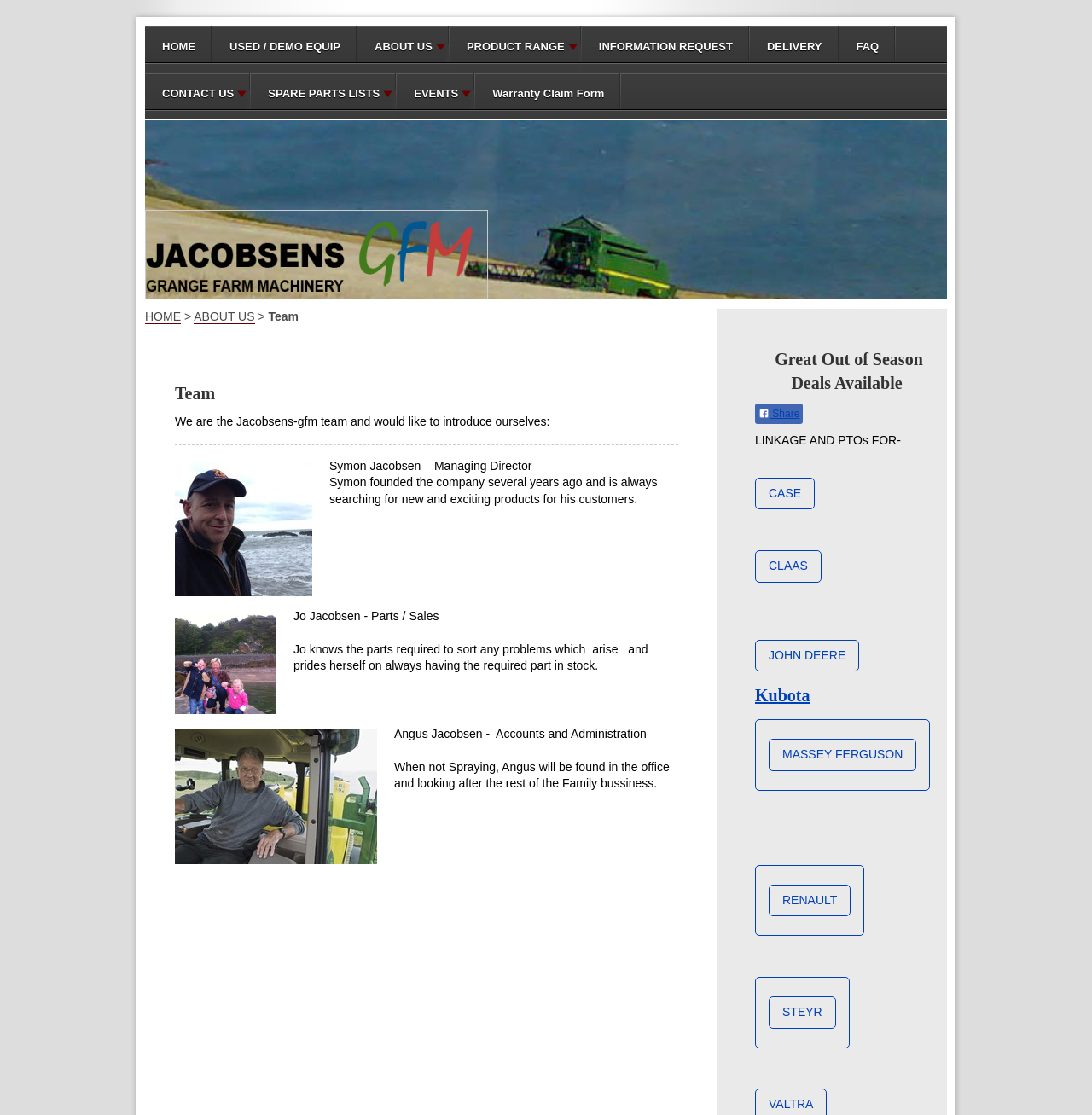Determine the bounding box coordinates of the element that should be clicked to execute the following command: "Check the Great Out of Season Deals Available".

[0.691, 0.311, 0.863, 0.354]